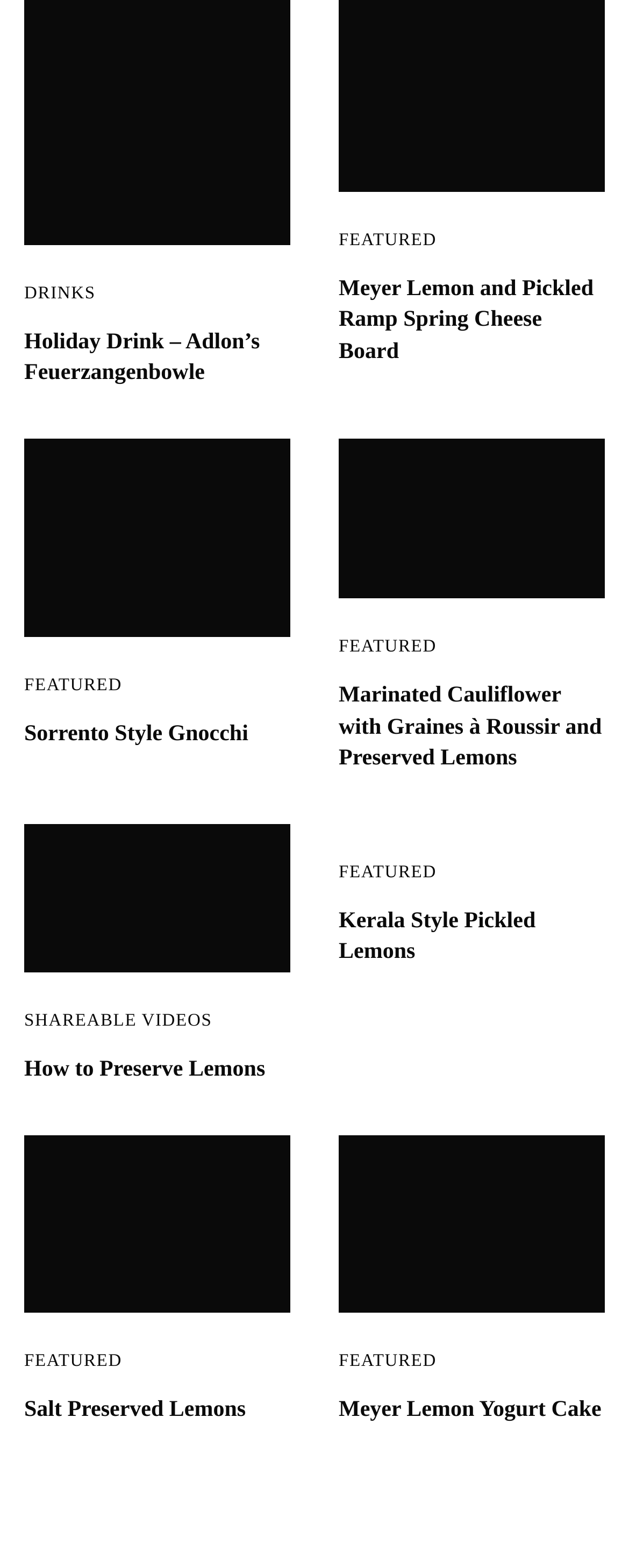Please identify the bounding box coordinates of the clickable element to fulfill the following instruction: "Click on the 'DRINKS' link". The coordinates should be four float numbers between 0 and 1, i.e., [left, top, right, bottom].

[0.038, 0.181, 0.152, 0.193]